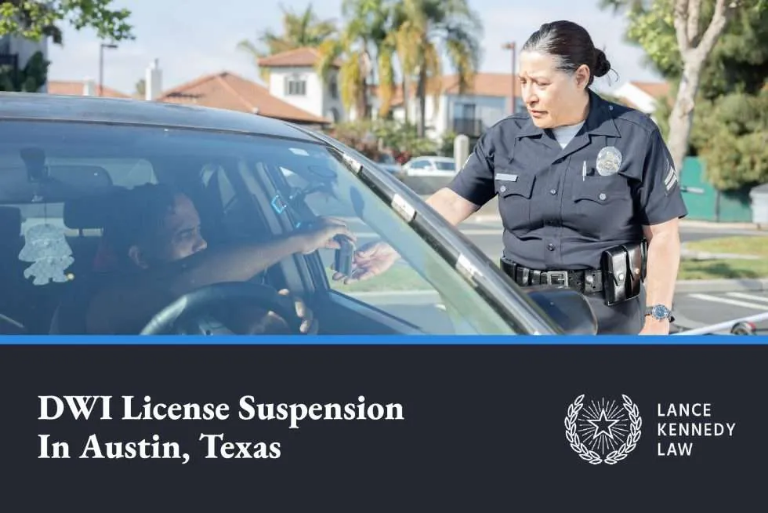Answer the question using only a single word or phrase: 
Where is the scene taking place?

Austin, Texas